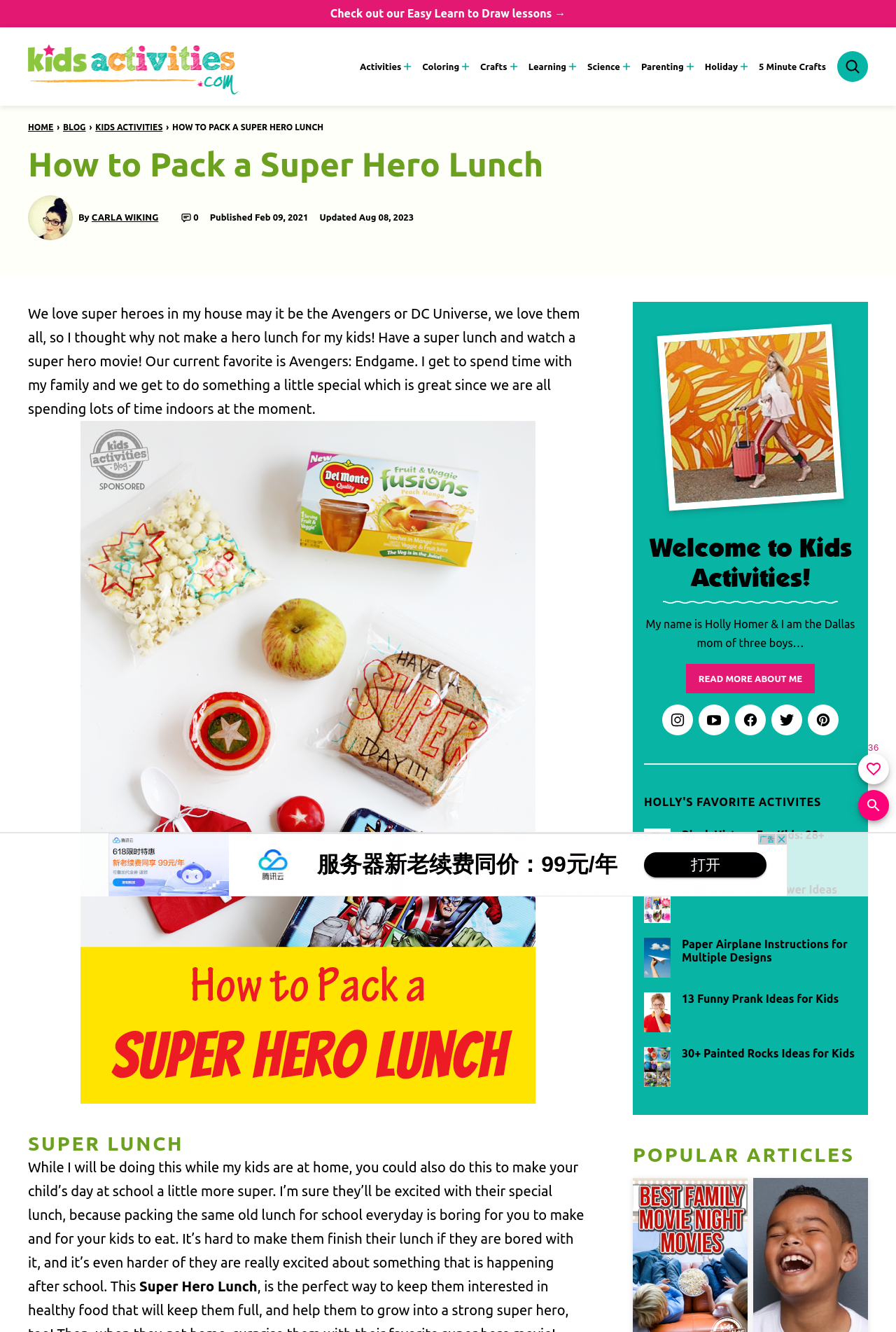Locate the UI element described by parent_node: By CARLA WIKING in the provided webpage screenshot. Return the bounding box coordinates in the format (top-left x, top-left y, bottom-right x, bottom-right y), ensuring all values are between 0 and 1.

[0.031, 0.147, 0.081, 0.18]